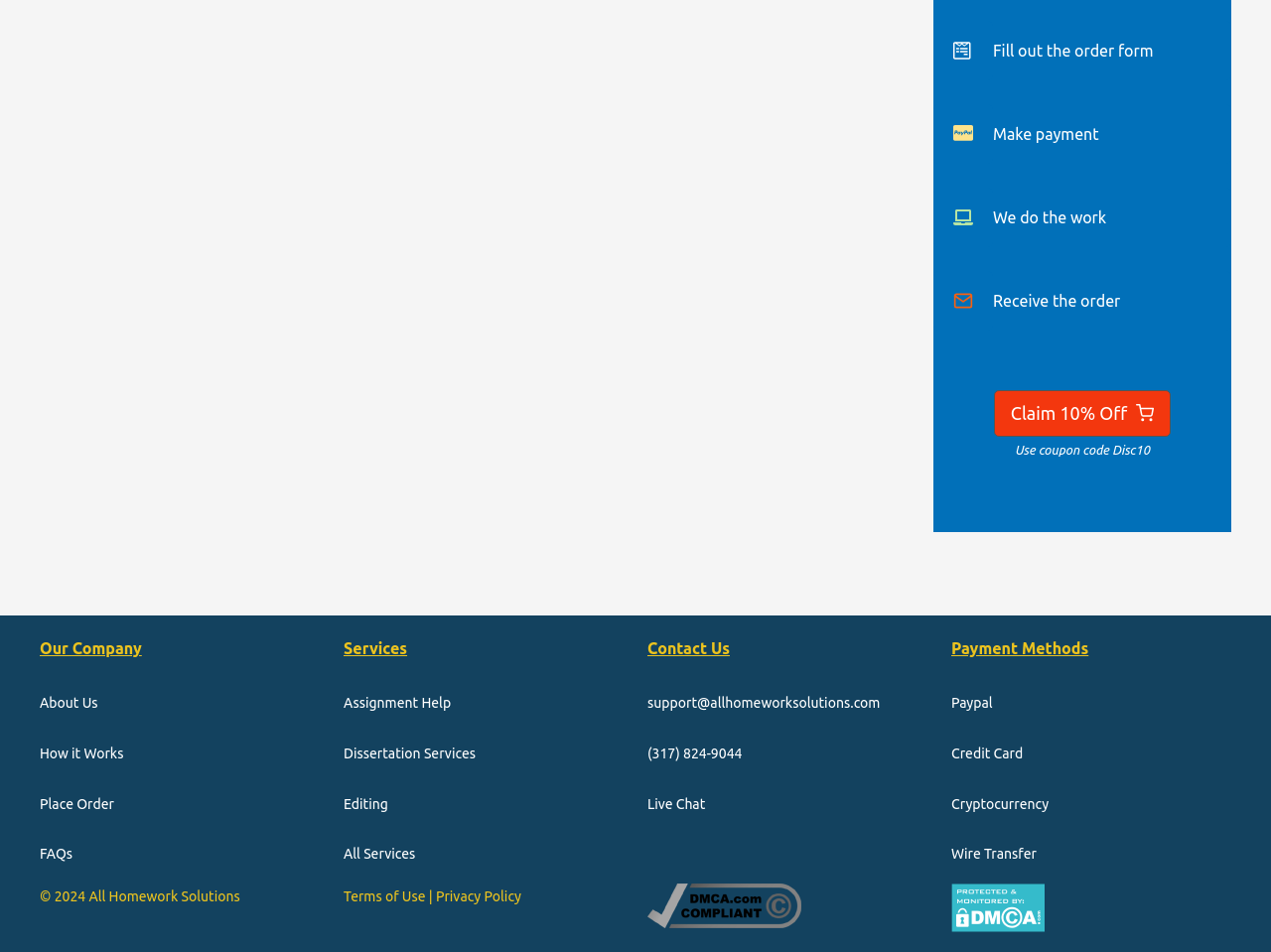Please specify the bounding box coordinates of the region to click in order to perform the following instruction: "Go to About Us".

[0.031, 0.73, 0.077, 0.746]